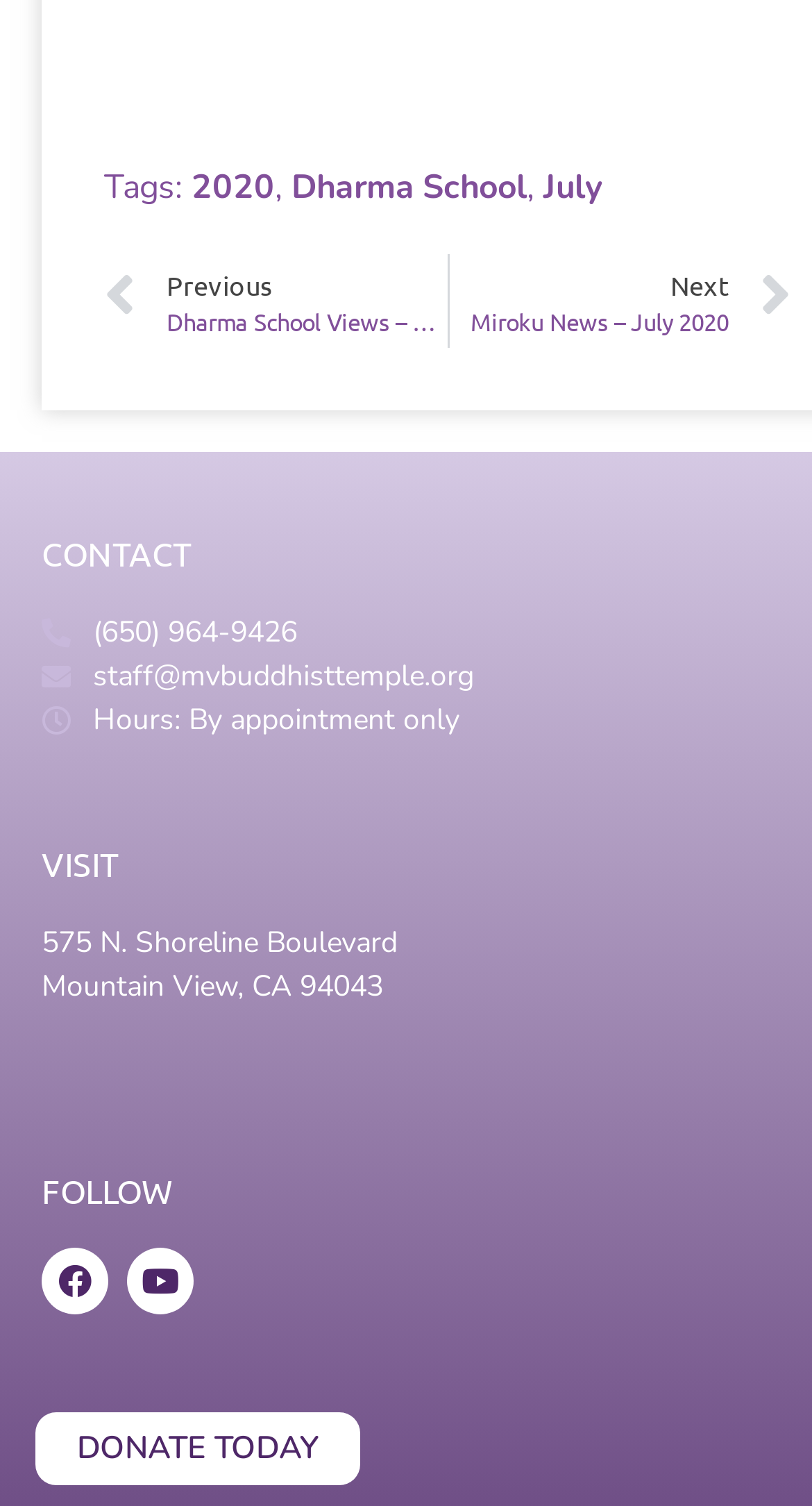Identify the bounding box coordinates of the element to click to follow this instruction: 'Click on the '2020' tag'. Ensure the coordinates are four float values between 0 and 1, provided as [left, top, right, bottom].

[0.236, 0.11, 0.338, 0.14]